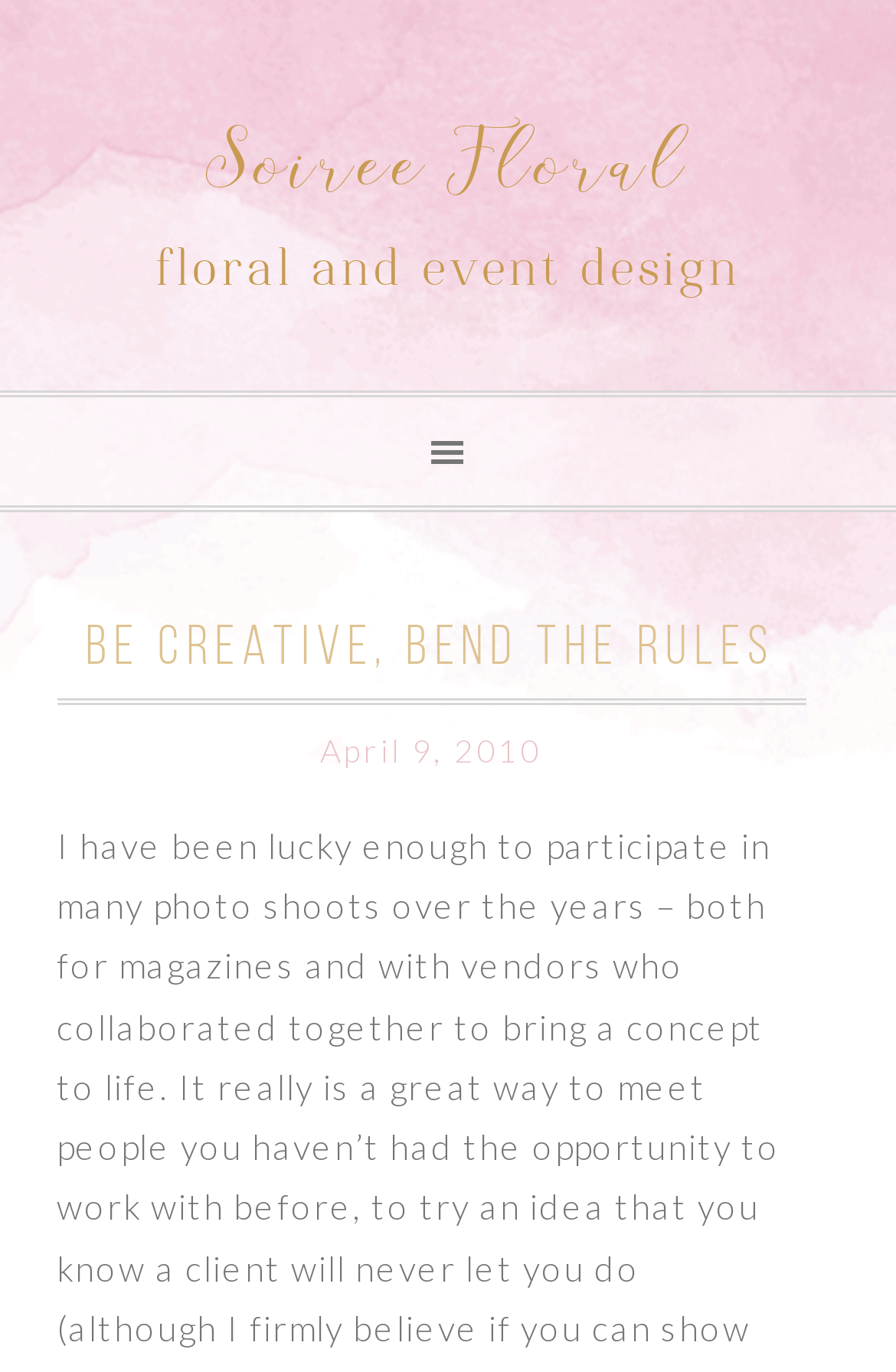Produce an elaborate caption capturing the essence of the webpage.

The webpage is about Soiree Floral, a company that specializes in floral and event design. At the top of the page, there is a link to Soiree Floral, situated roughly in the middle of the page. Below the link, there is a brief description of the company, stating that it provides floral and event design services. 

On the left side of the page, there is a main navigation menu. Within this menu, there is a prominent header that stands out, which displays the company's slogan, "BE CREATIVE, BEND THE RULES". Directly below the slogan, there is a timestamp indicating that the content was posted on April 9, 2010.